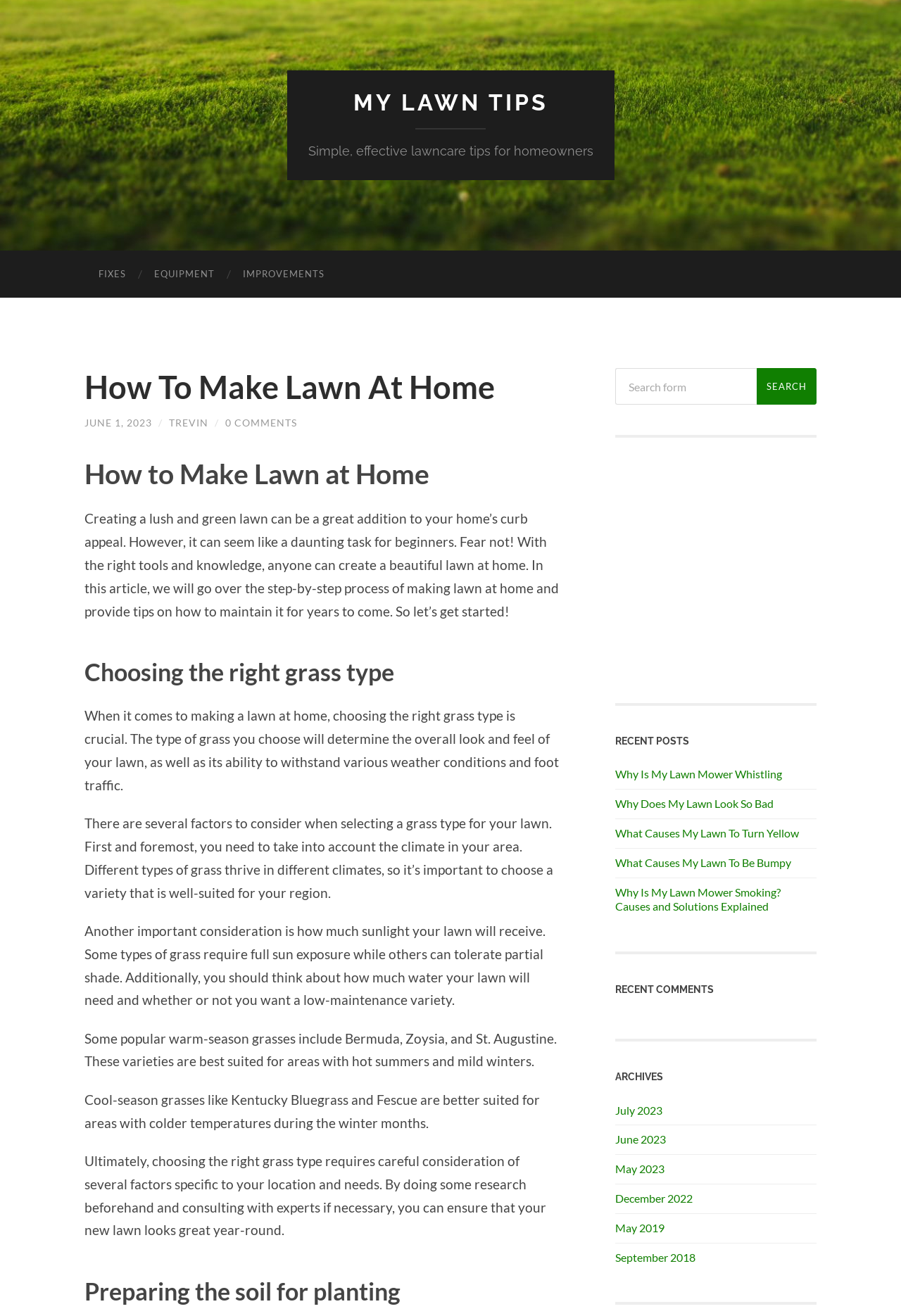Describe all the key features of the webpage in detail.

The webpage is about lawn care and maintenance, with the main title "How To Make Lawn At Home – My Lawn Tips" at the top. Below the title, there is a heading "MY LAWN TIPS" with a link to the same text. 

Underneath, there is a heading "Simple, effective lawncare tips for homeowners" followed by three links: "FIXES", "EQUIPMENT", and "IMPROVEMENTS", which are likely categories or subtopics related to lawn care.

The main content of the webpage is divided into sections, each with its own heading. The first section is "How To Make Lawn At Home", which has a link to the same text and a date "JUNE 1, 2023" below it, indicating when the article was published. The author's name "TREVIN" is also mentioned, along with "0 COMMENTS" suggesting that there are no comments on the article.

The main article starts with a brief introduction to creating a lush and green lawn, followed by a step-by-step guide on how to make a lawn at home and maintain it. The article is divided into subtopics, including "Choosing the right grass type", which discusses factors to consider when selecting a grass type, such as climate, sunlight, and maintenance requirements. The article also lists popular warm-season and cool-season grasses.

The next section is "Preparing the soil for planting", but its content is not provided. 

On the right side of the webpage, there is a search form with a search button, an iframe, and several headings and links. The headings include "RECENT POSTS", "RECENT COMMENTS", and "ARCHIVES", which suggest that the webpage is a blog or a website with multiple articles and comments. The links under "RECENT POSTS" are titles of other articles related to lawn care, such as "Why Is My Lawn Mower Whistling" and "What Causes My Lawn To Turn Yellow". The "ARCHIVES" section lists links to articles published in different months and years.